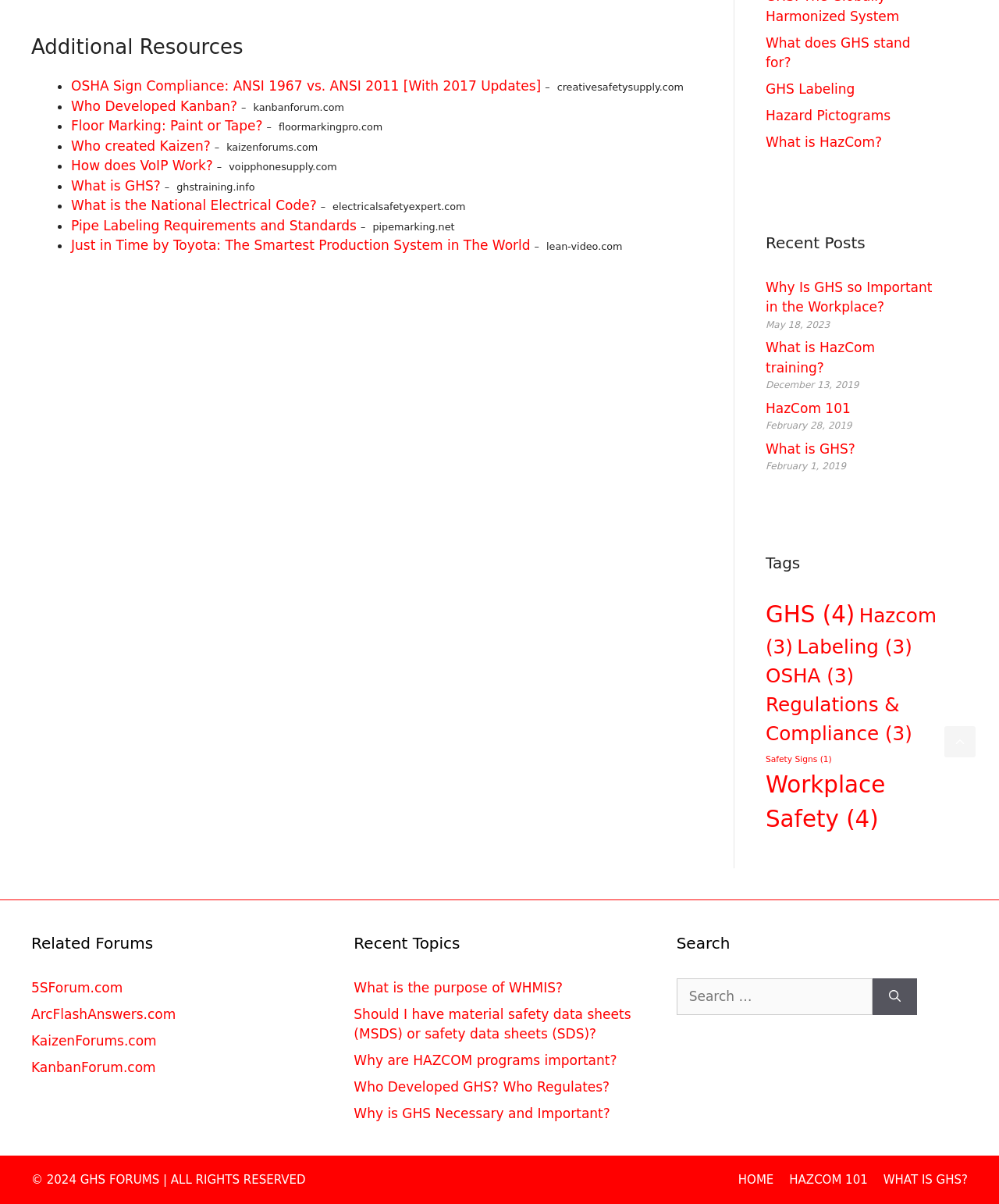Please find the bounding box coordinates for the clickable element needed to perform this instruction: "Click on the link 'OSHA Sign Compliance: ANSI 1967 vs. ANSI 2011 [With 2017 Updates]'".

[0.071, 0.065, 0.542, 0.078]